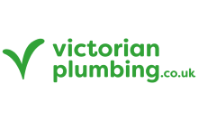What type of products does Victorian Plumbing specialize in?
Refer to the image and provide a concise answer in one word or phrase.

plumbing supplies and bathroom fixtures